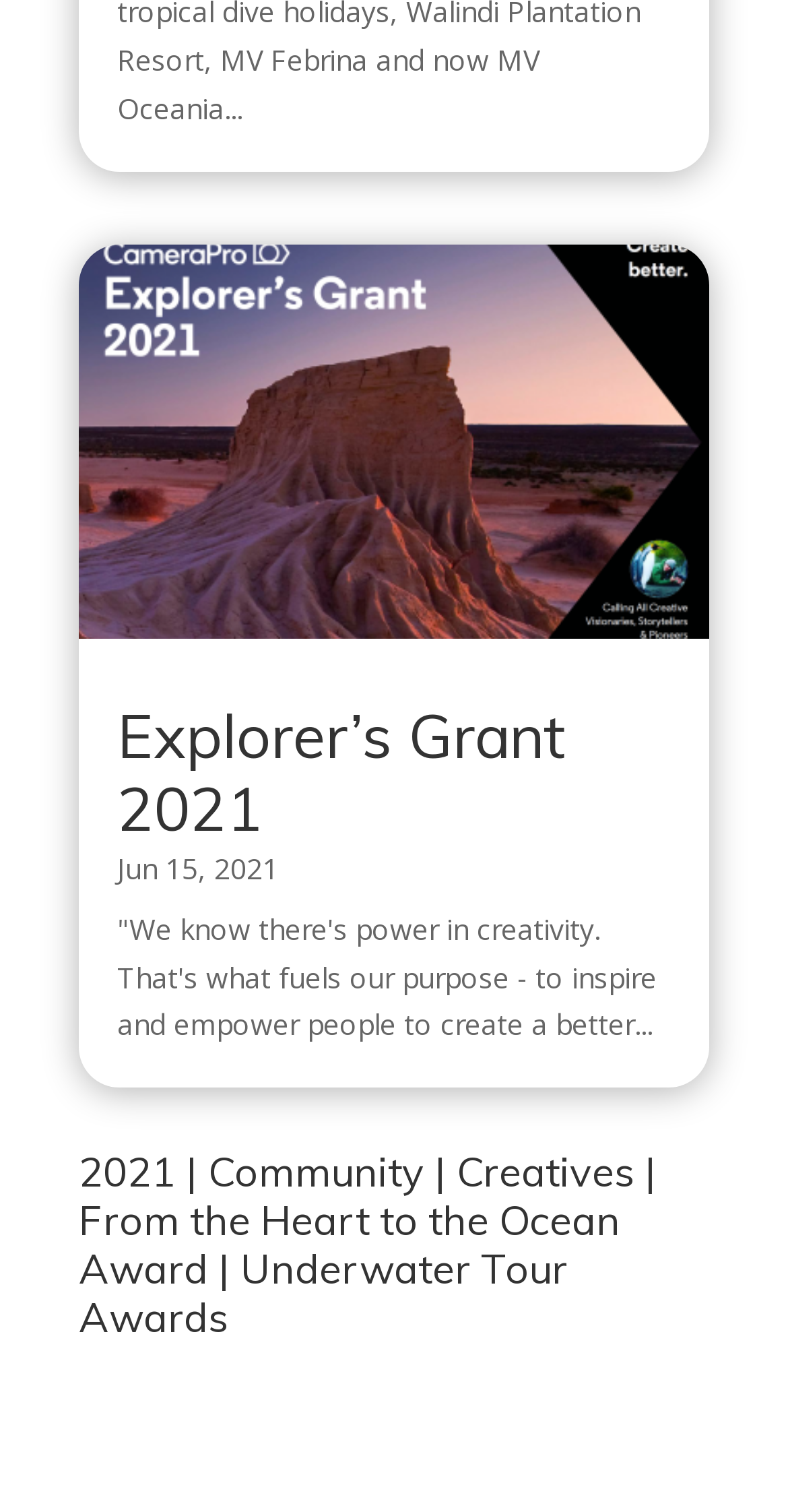Determine the bounding box coordinates for the UI element with the following description: "2021". The coordinates should be four float numbers between 0 and 1, represented as [left, top, right, bottom].

[0.1, 0.758, 0.223, 0.792]